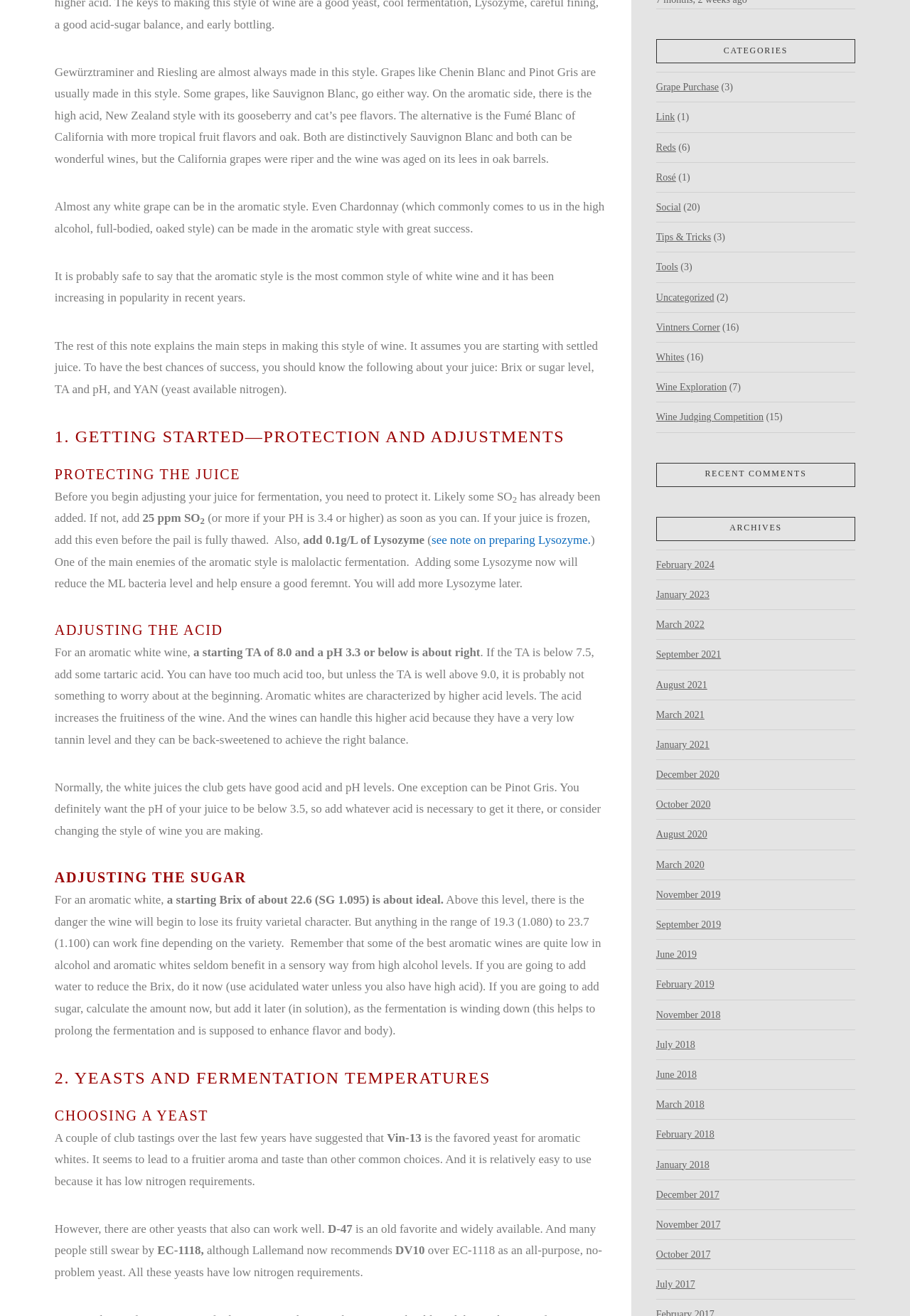What style of wine is being discussed? Examine the screenshot and reply using just one word or a brief phrase.

Aromatic white wine